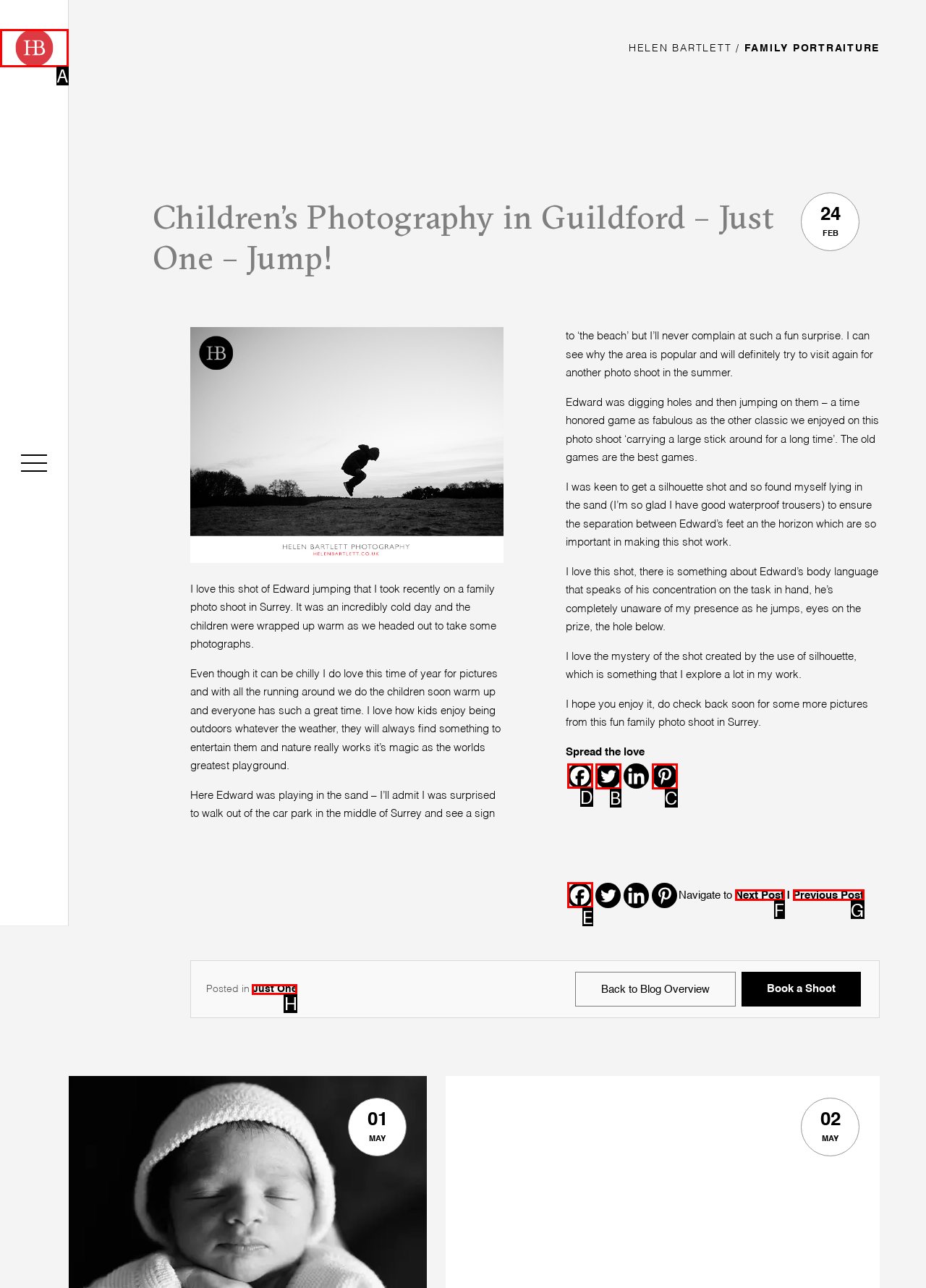Specify the letter of the UI element that should be clicked to achieve the following: Share on Facebook
Provide the corresponding letter from the choices given.

D